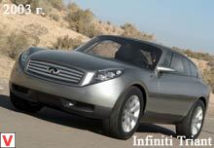Can you give a detailed response to the following question using the information from the image? What is the distinctive feature of the front grille?

According to the caption, the front grille is adorned with the iconic Infiniti logo, making it a distinctive feature of the vehicle's design.